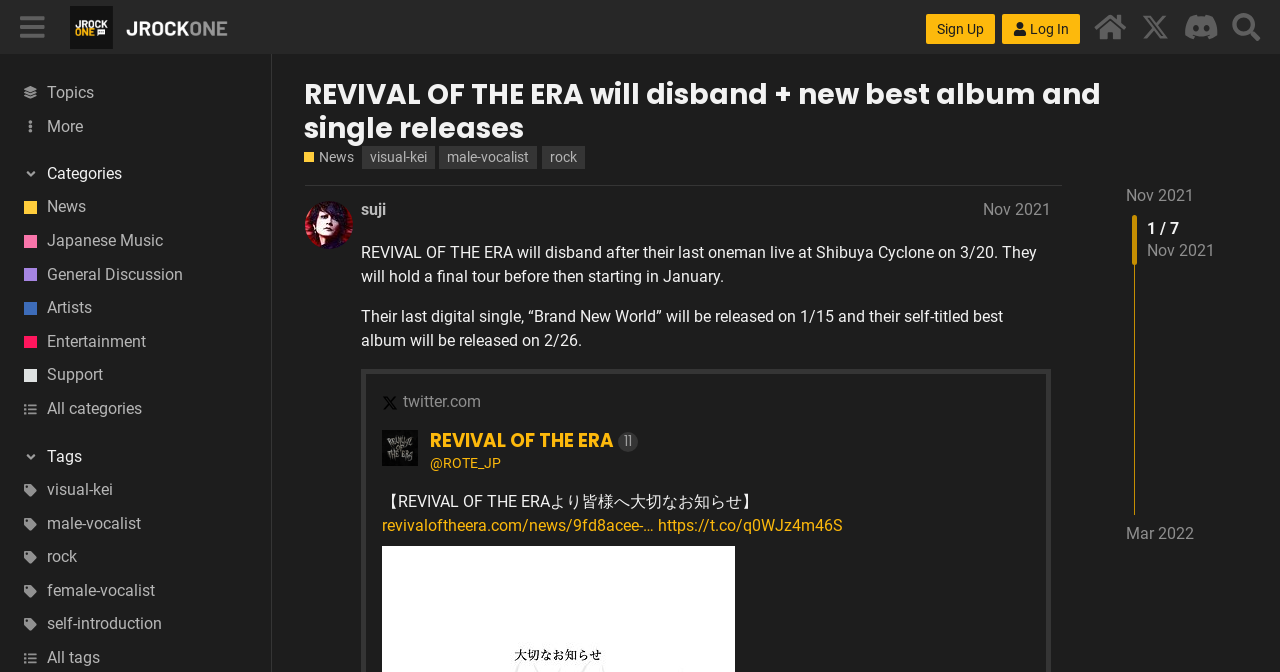What is the name of the website?
Based on the screenshot, give a detailed explanation to answer the question.

I determined the answer by looking at the link element with the text 'JROCK ONE' at the top of the webpage, which is likely to be the website's name.